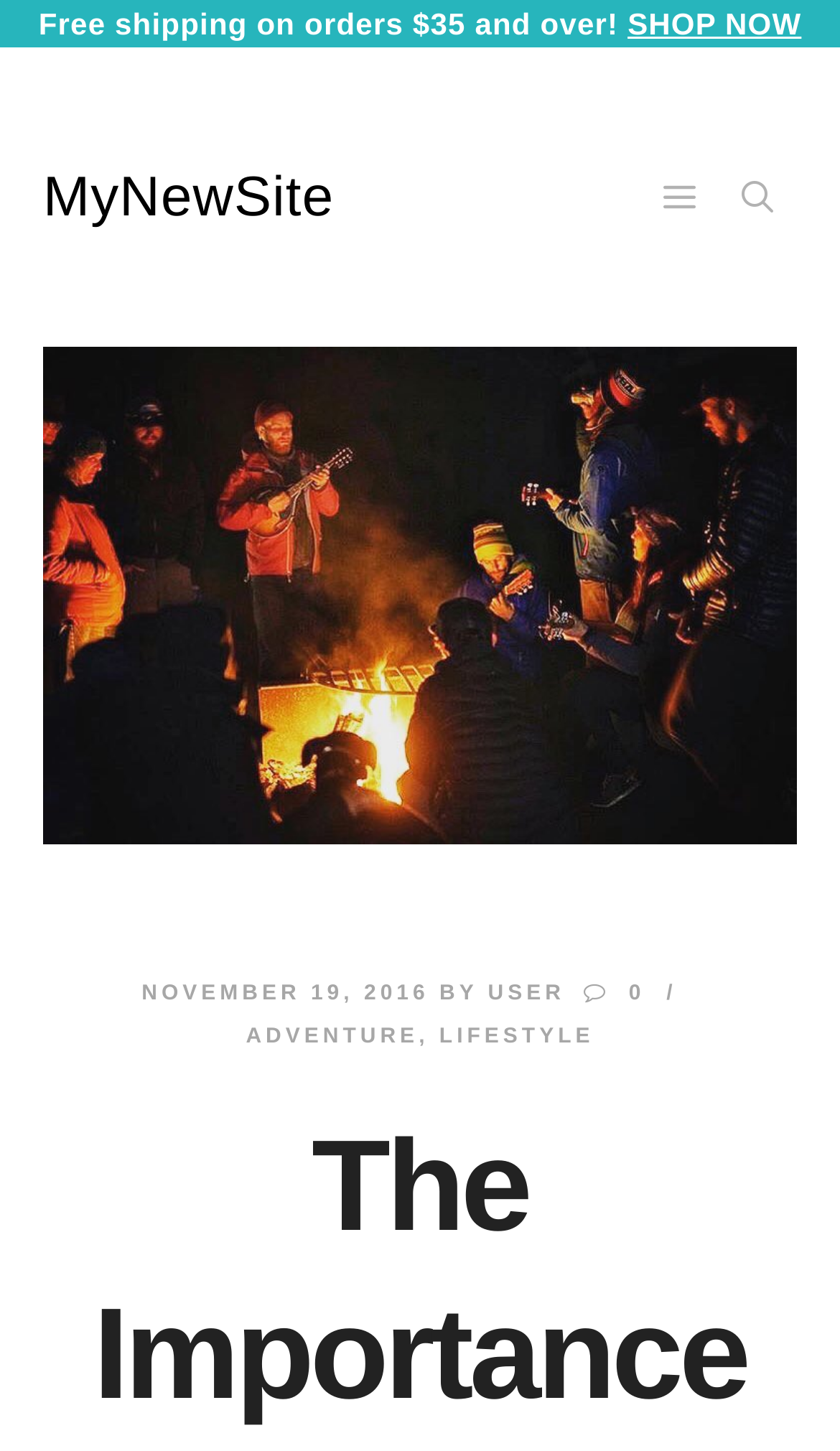What is the minimum order amount for free shipping?
Examine the image closely and answer the question with as much detail as possible.

The webpage has a static text element 'Free shipping on orders $35 and over!' which indicates that the minimum order amount for free shipping is 35.